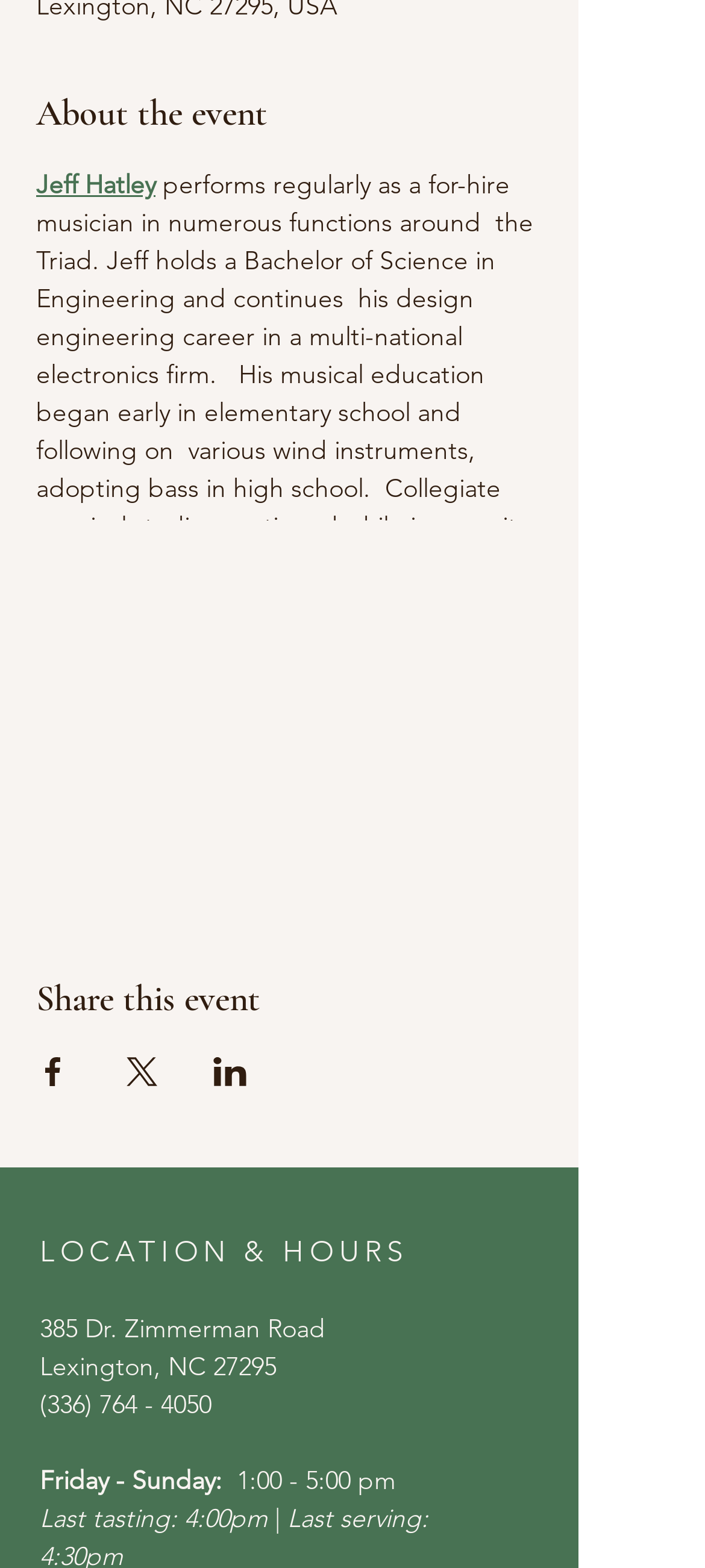Give a concise answer using one word or a phrase to the following question:
What types of instruments does Jeff play?

Acoustic and electric cellos, bass guitars, and upright electronic bass